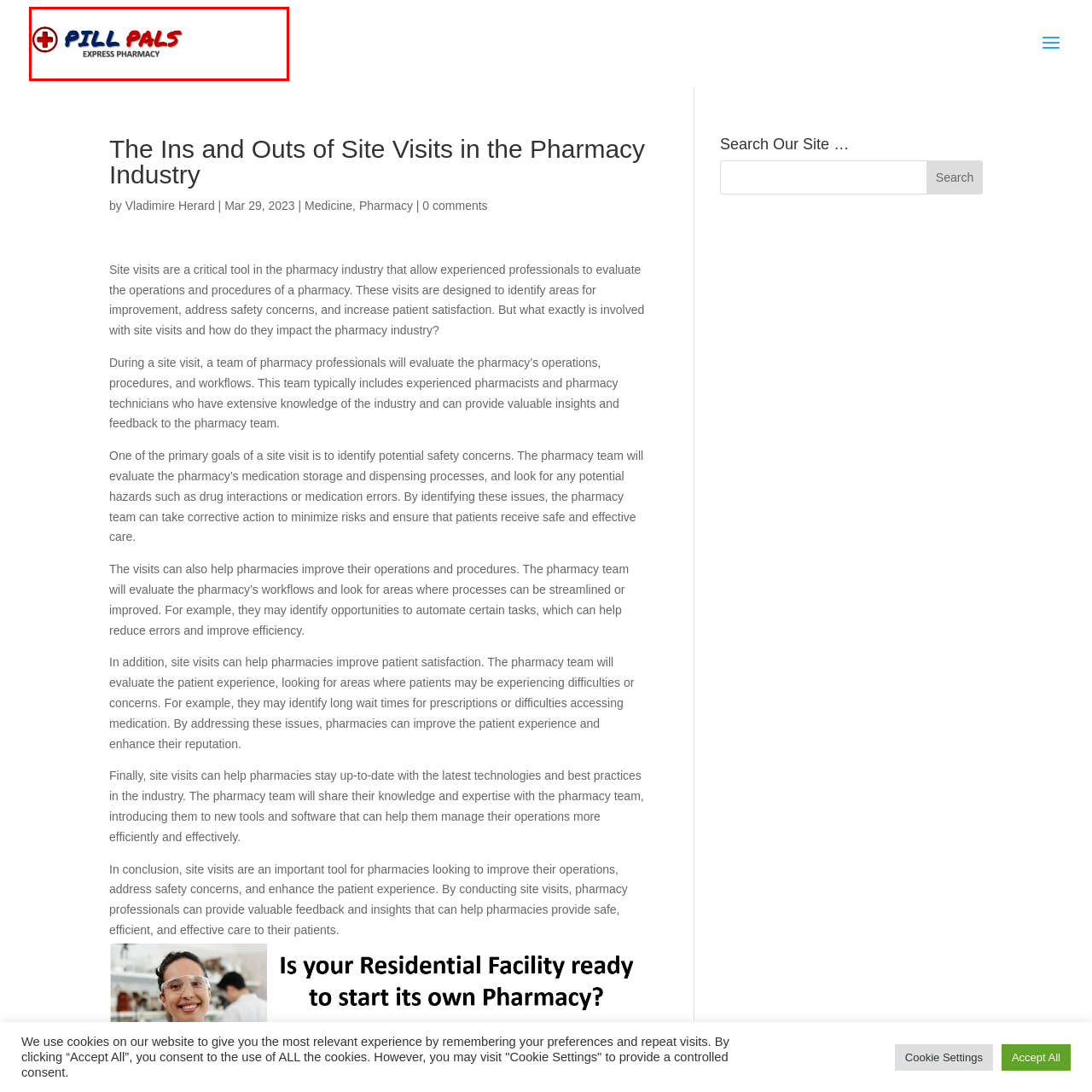Thoroughly describe the contents of the picture within the red frame.

The image features the logo of "Pill Pals," an express pharmacy, presented in a vibrant and approachable design. The name "Pill Pals" is prominently displayed, utilizing a playful font that blends red and blue colors, which are often associated with health and care. The logo is accompanied by a graphic of a red cross, symbolizing medical assistance and pharmacy services. This logo effectively communicates the brand's focus on providing friendly and efficient pharmaceutical care, aligning with the article's theme about the significance of site visits in the pharmacy industry.